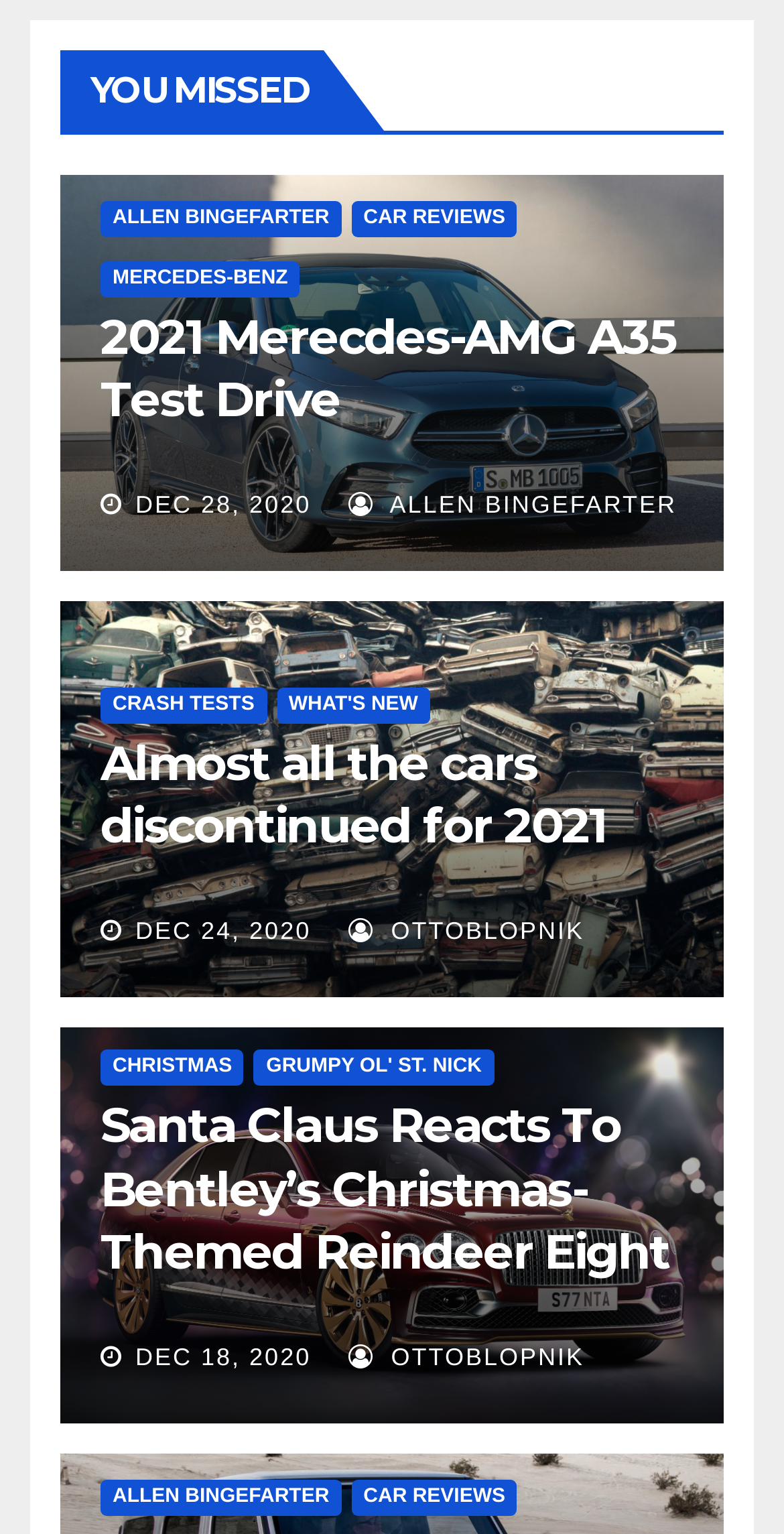Provide a single word or phrase answer to the question: 
How many articles are listed on the webpage?

3